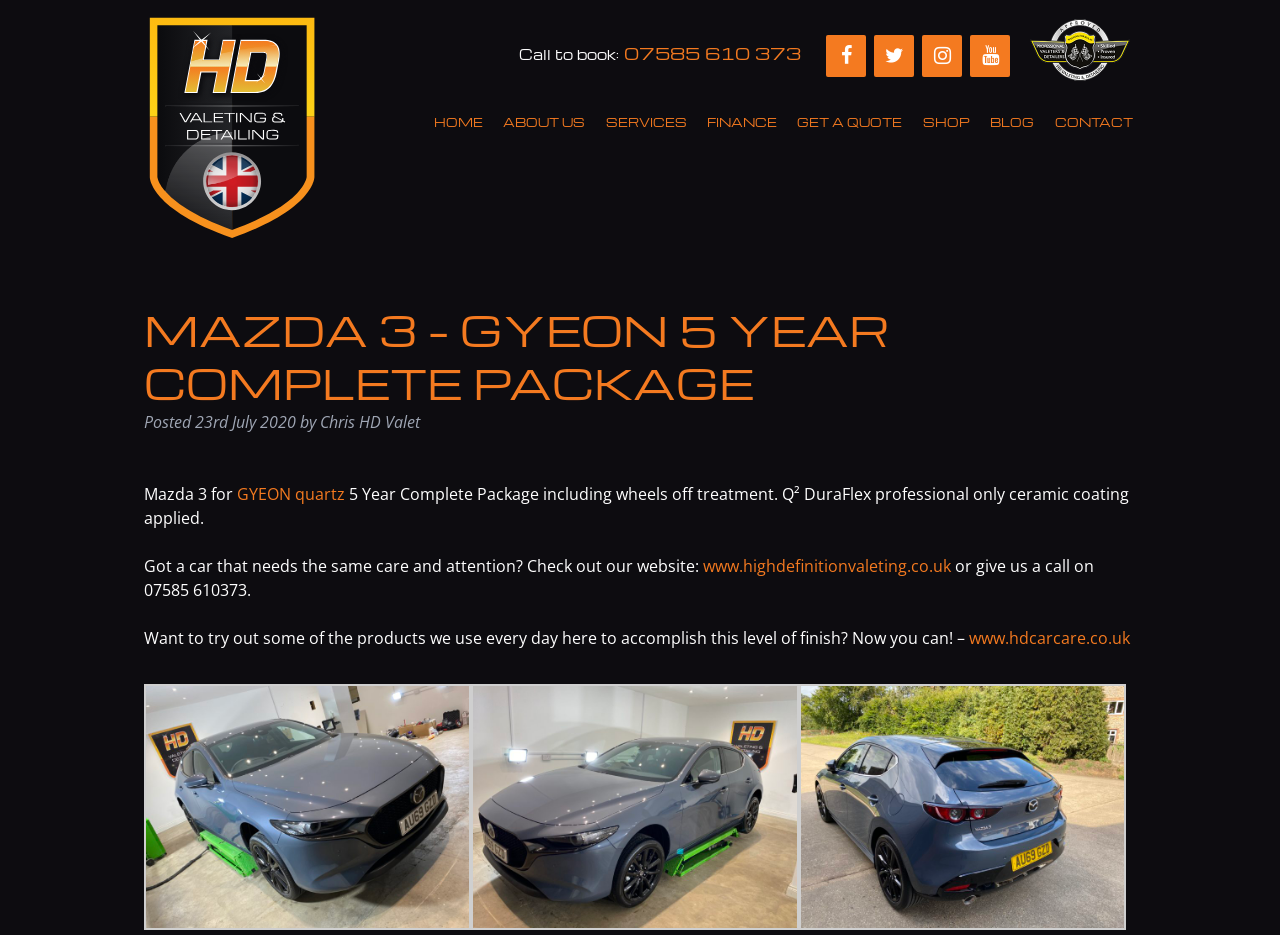What is the website to check out for more information?
Can you provide a detailed and comprehensive answer to the question?

I found the website by looking at the middle of the webpage, where I saw a text 'Got a car that needs the same care and attention? Check out our website:' followed by the website URL 'www.highdefinitionvaleting.co.uk'.